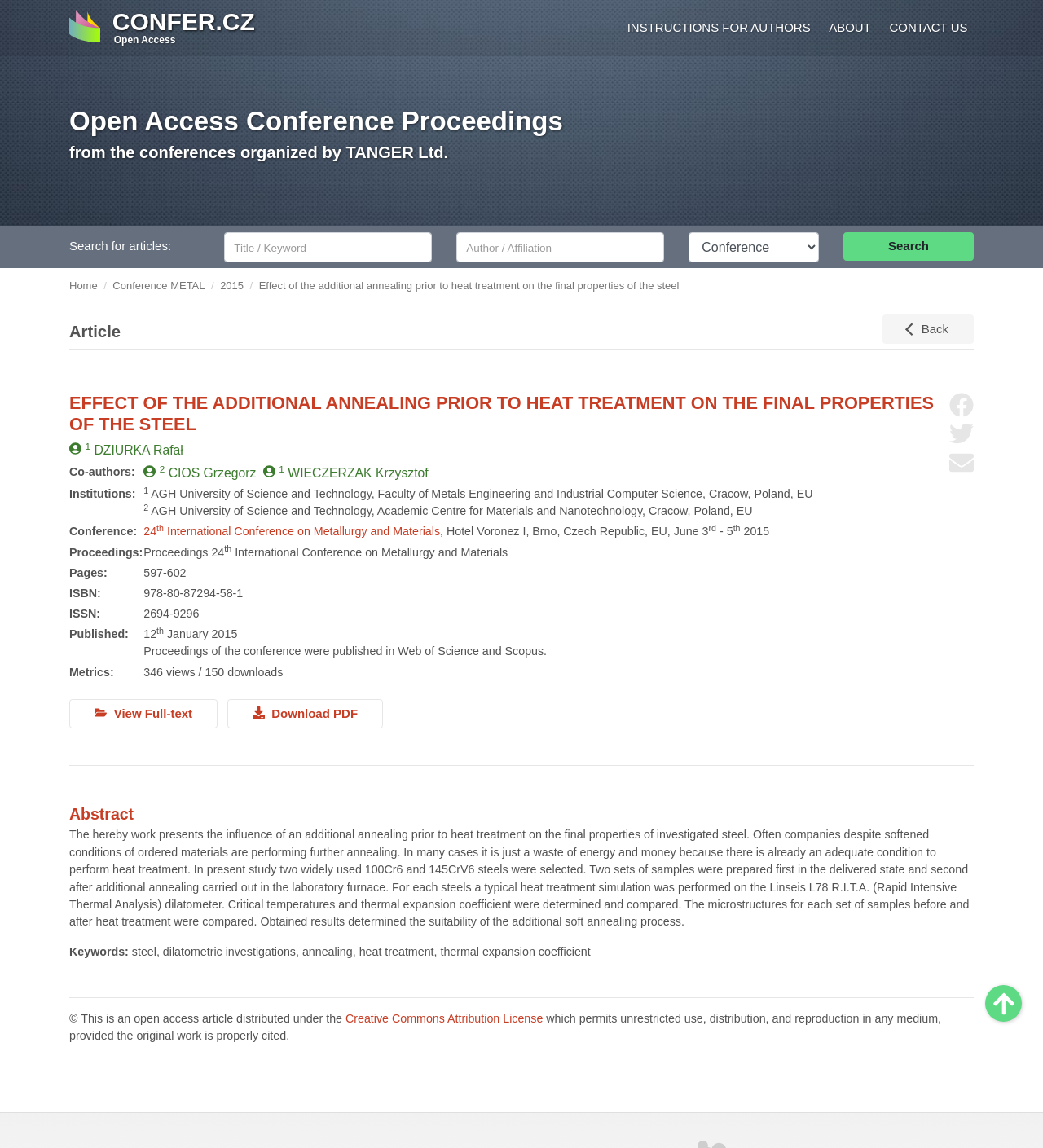Please determine the bounding box coordinates of the section I need to click to accomplish this instruction: "Go to Home".

[0.066, 0.243, 0.094, 0.254]